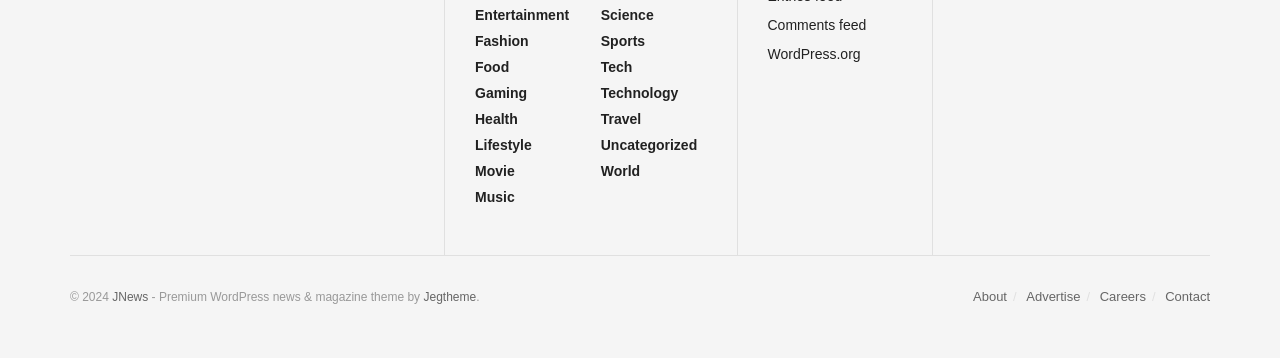Determine the bounding box coordinates of the element's region needed to click to follow the instruction: "Read more articles". Provide these coordinates as four float numbers between 0 and 1, formatted as [left, top, right, bottom].

None